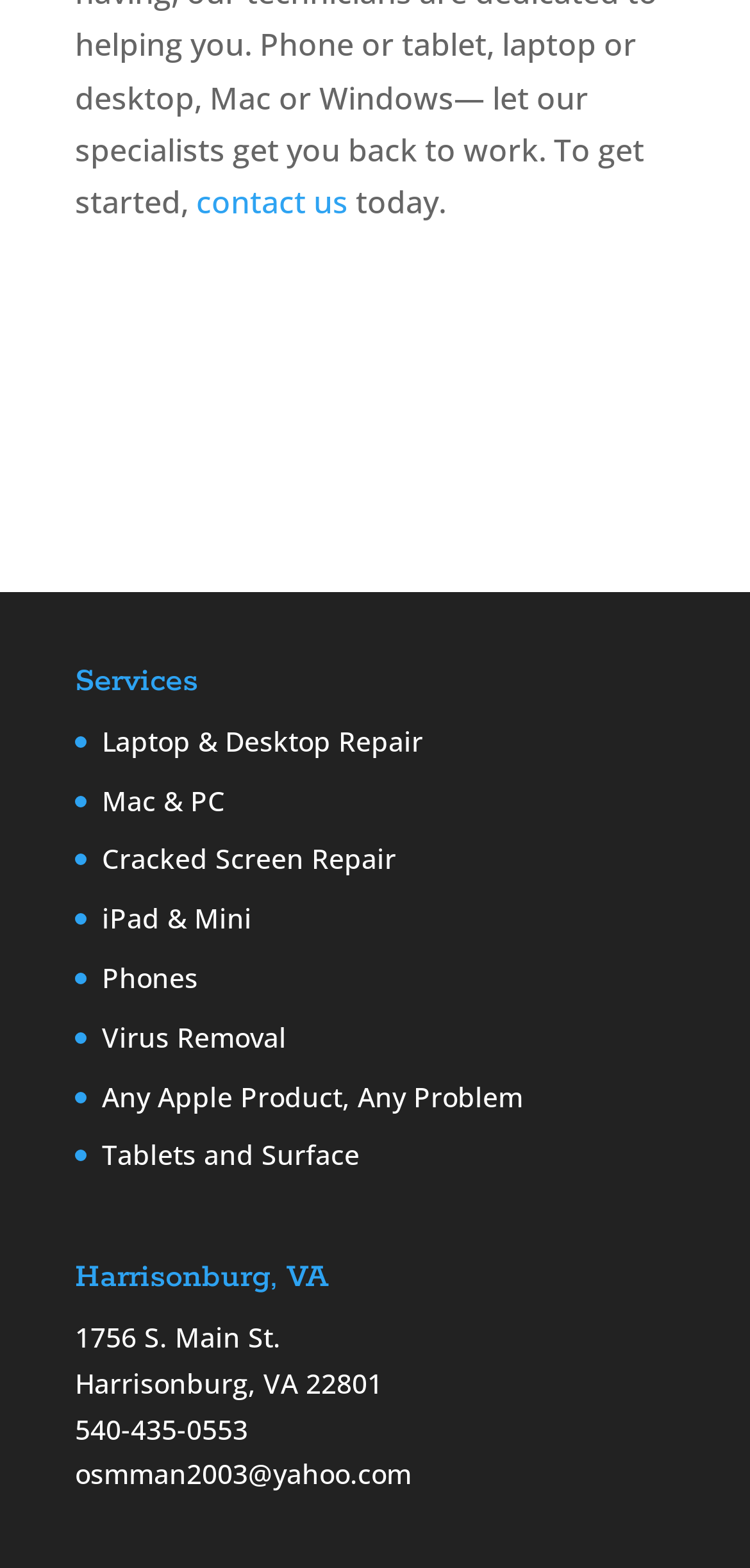Predict the bounding box of the UI element based on the description: "540-435-0553". The coordinates should be four float numbers between 0 and 1, formatted as [left, top, right, bottom].

[0.1, 0.899, 0.331, 0.923]